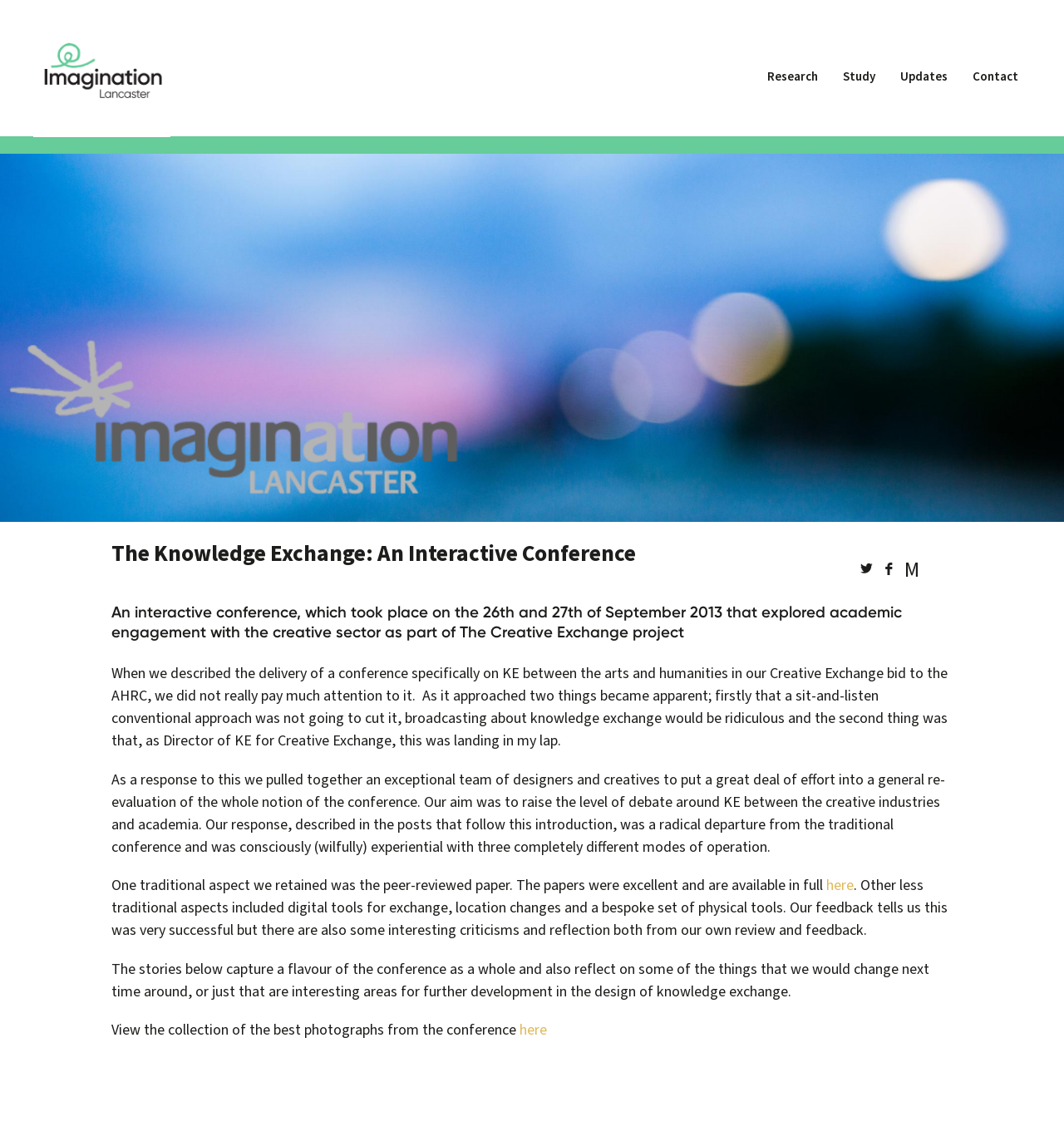Generate a comprehensive caption for the webpage you are viewing.

The webpage is about Imagination Lancaster, an organization that believes in the power of imagination. At the top left corner, there is a logo of Imagination Lancaster, which is an image linked to the organization's homepage. To the right of the logo, there is a vertical menu with four menu items: Research, Study, Updates, and Contact. Each menu item has a dropdown list with links to specific pages.

Below the menu, there is an article section that takes up most of the page. The article is about an interactive conference called The Knowledge Exchange, which took place in 2013. The conference aimed to explore academic engagement with the creative sector as part of The Creative Exchange project.

The article starts with a heading that summarizes the conference, followed by three paragraphs of text that describe the conference's objectives and outcomes. The text is written in a conversational tone and includes personal reflections from the conference organizers.

There are several links within the article, including links to social media platforms (L, F, and M) and links to download conference papers and view photographs from the event. The article also includes a call to action, inviting readers to view the collection of photographs from the conference.

Overall, the webpage is well-organized and easy to navigate, with clear headings and concise text that summarizes the main points of the article. The use of links and images adds visual interest and provides additional resources for readers who want to learn more about the conference and Imagination Lancaster.